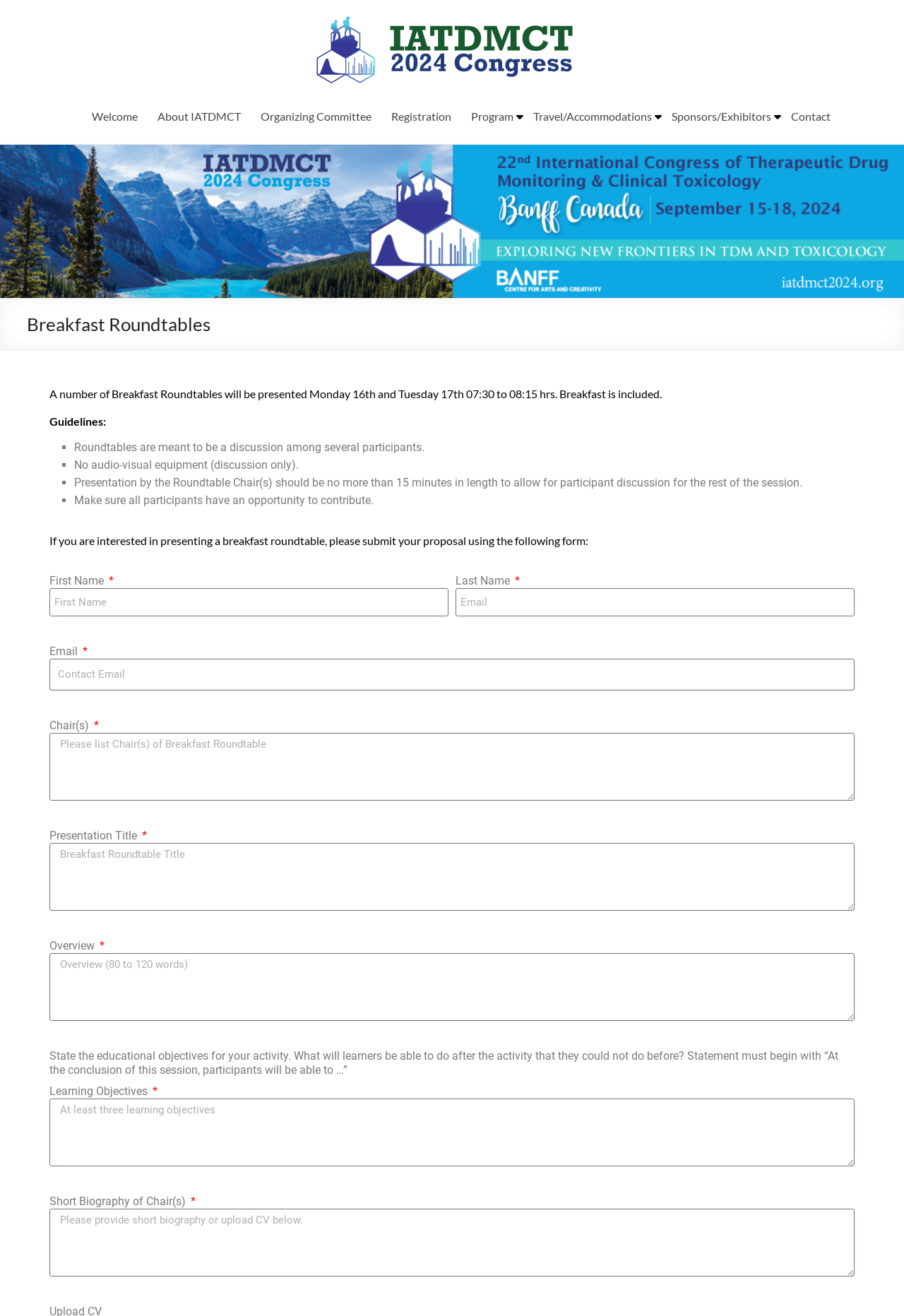Carefully examine the image and provide an in-depth answer to the question: What is the purpose of the 'Learning Objectives' field in the proposal form?

The 'Learning Objectives' field in the proposal form is intended to state the educational objectives for the activity, specifically what learners will be able to do after the activity that they could not do before, with the statement required to begin with 'At the conclusion of this session, participants will be able to …'